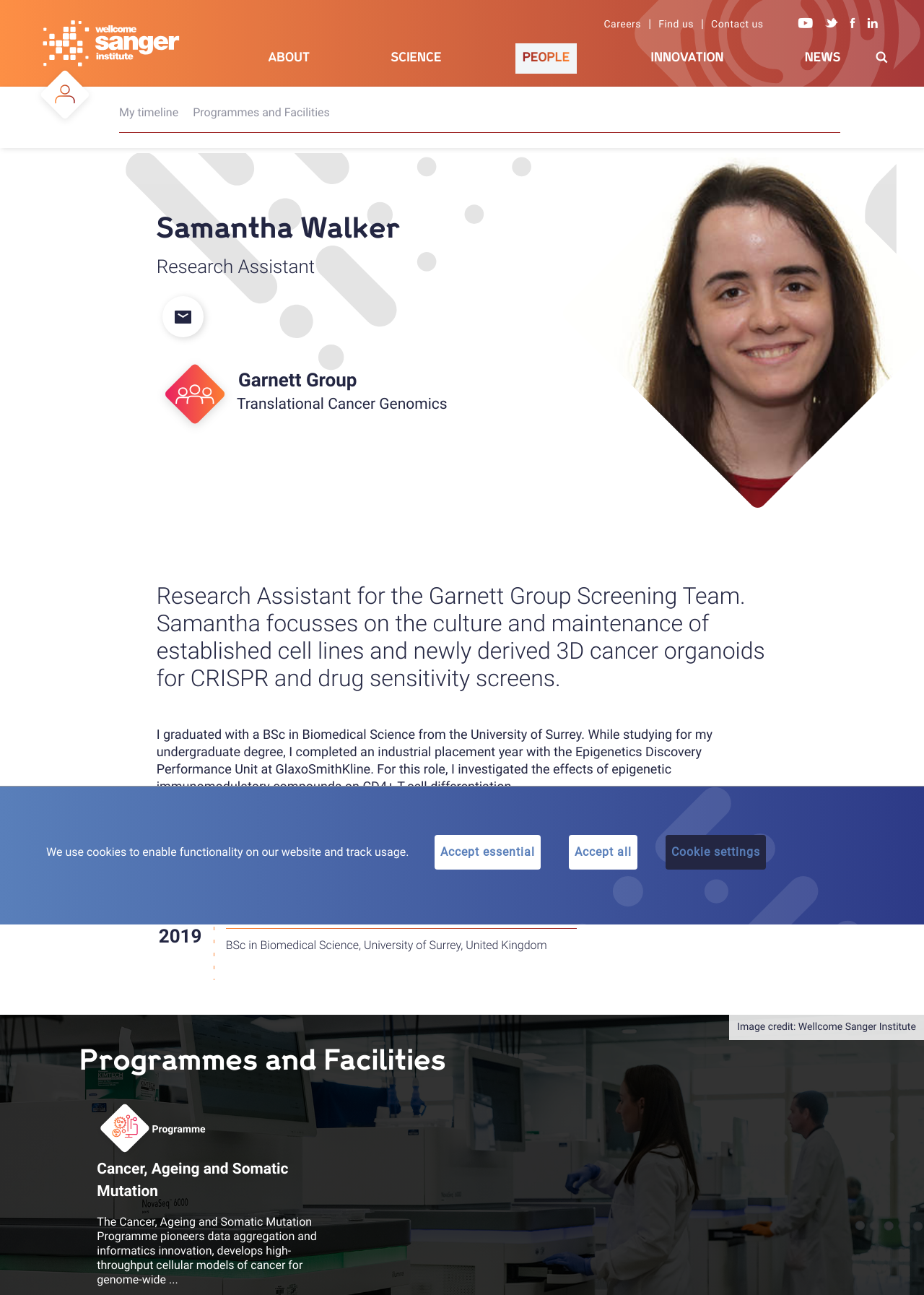Using the description "Garnett Group Translational Cancer Genomics", locate and provide the bounding box of the UI element.

[0.256, 0.285, 0.583, 0.347]